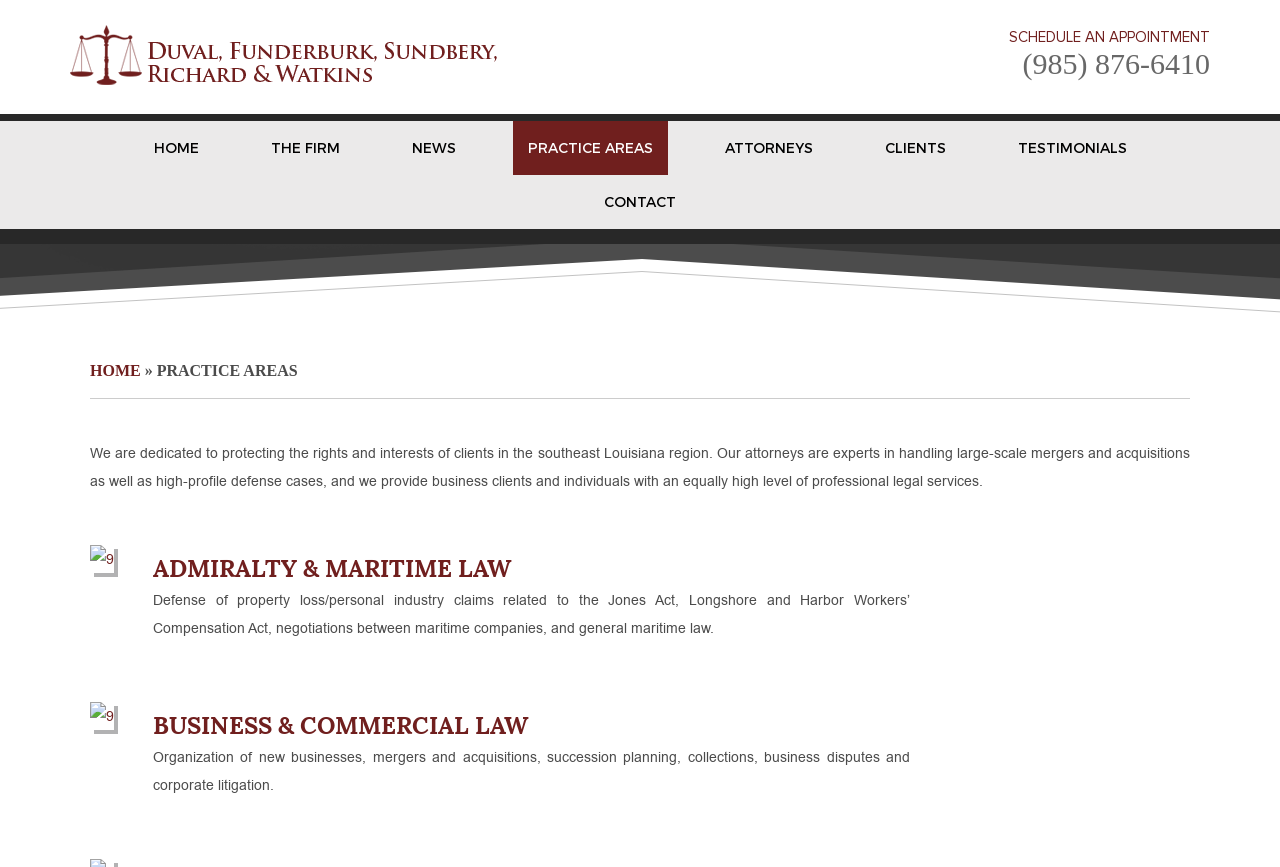Locate the bounding box coordinates of the area where you should click to accomplish the instruction: "Click the 'SCHEDULE AN APPOINTMENT' button".

[0.788, 0.032, 0.945, 0.053]